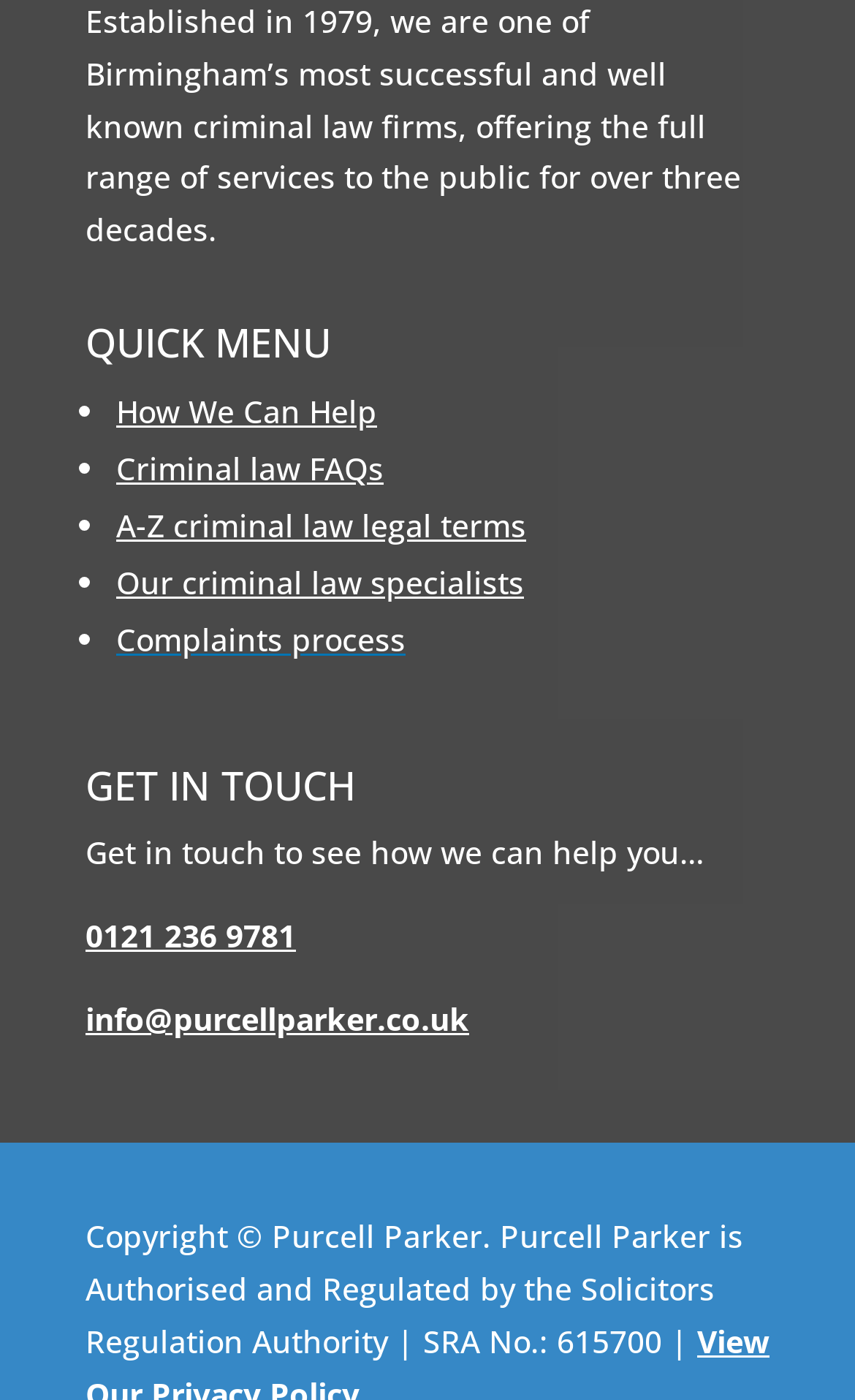What is the phone number to get in touch?
Using the image as a reference, answer the question with a short word or phrase.

0121 236 9781